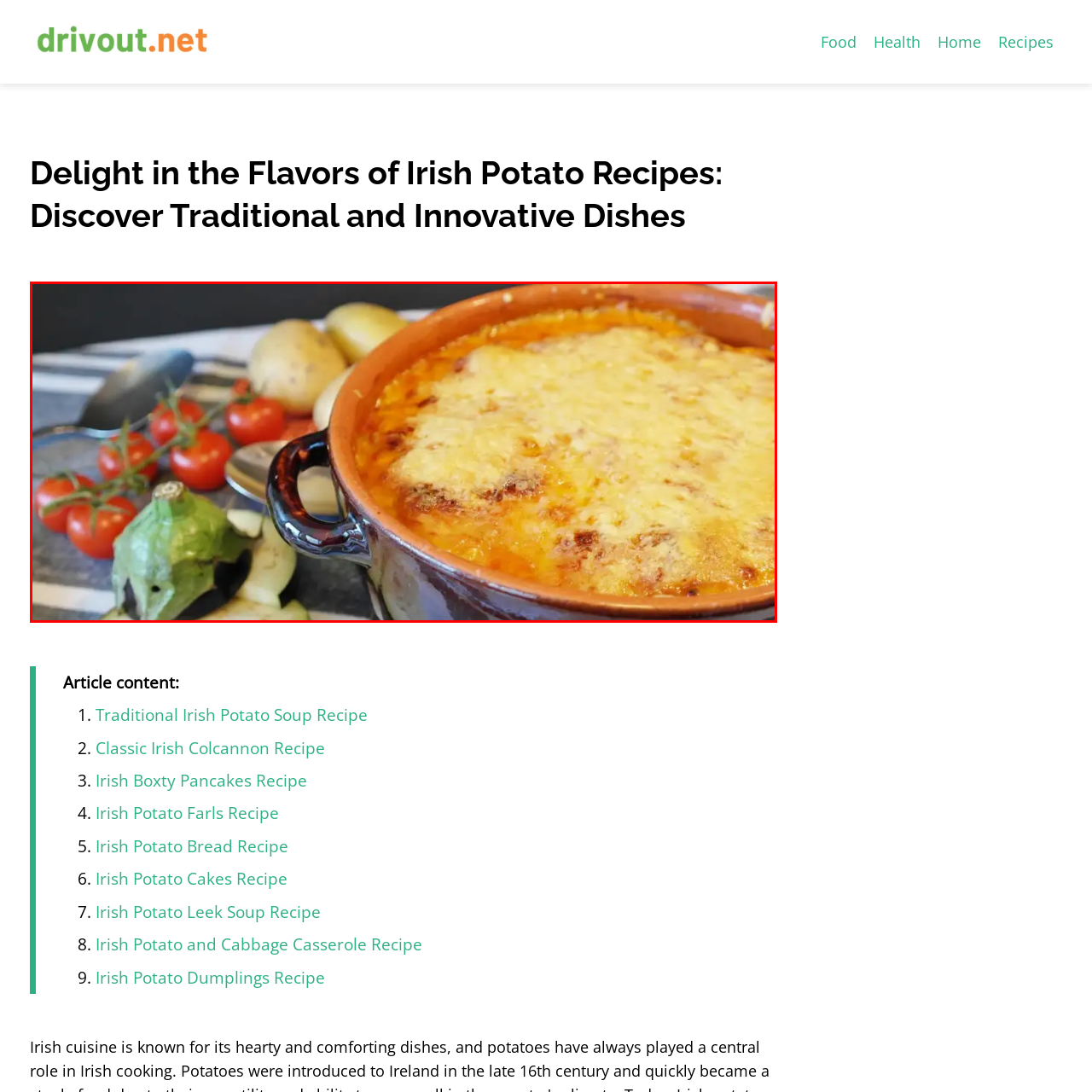Analyze the picture within the red frame, What is on top of the casserole? 
Provide a one-word or one-phrase response.

Melted cheese